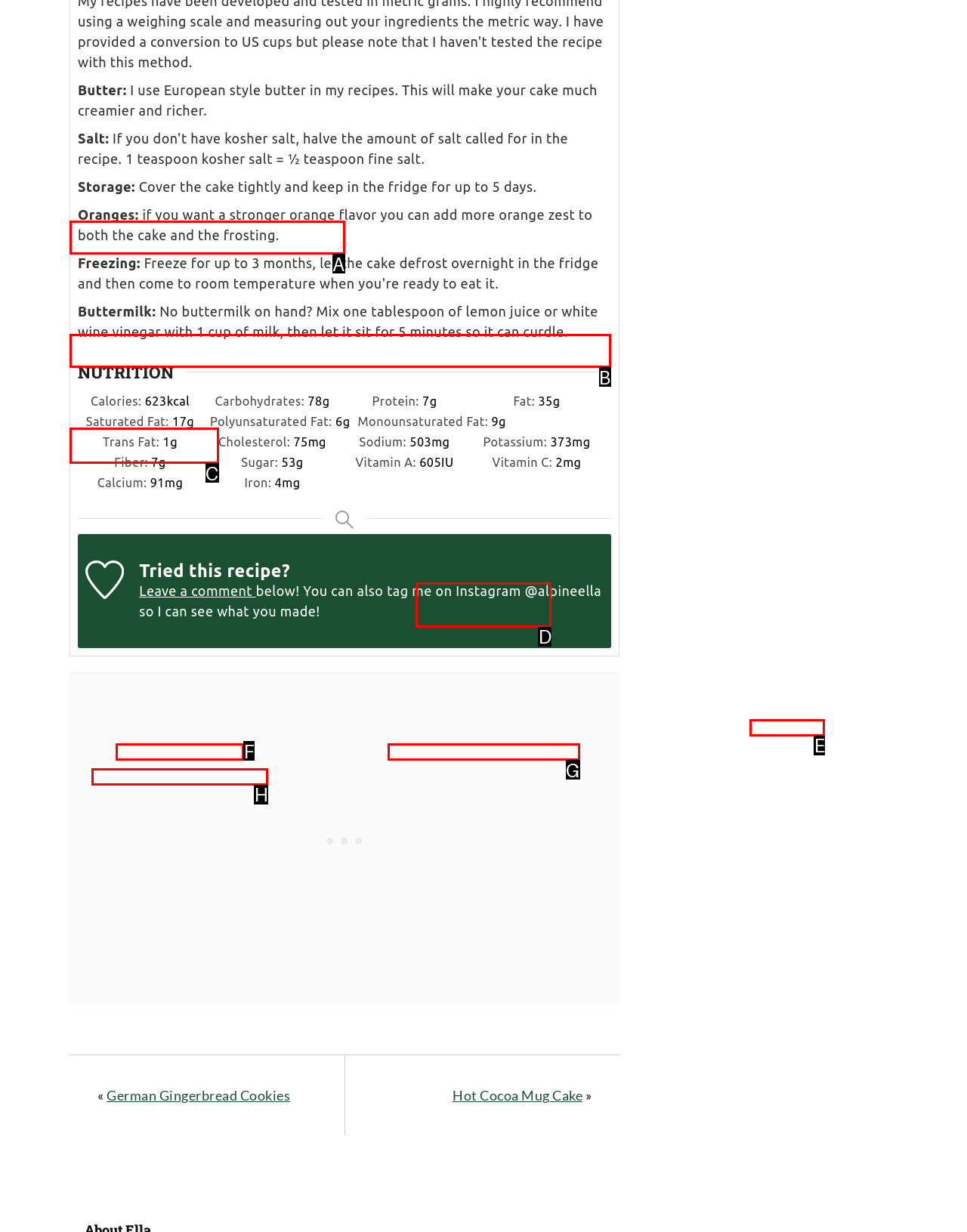Select the letter from the given choices that aligns best with the description: Privacy Policy. Reply with the specific letter only.

F